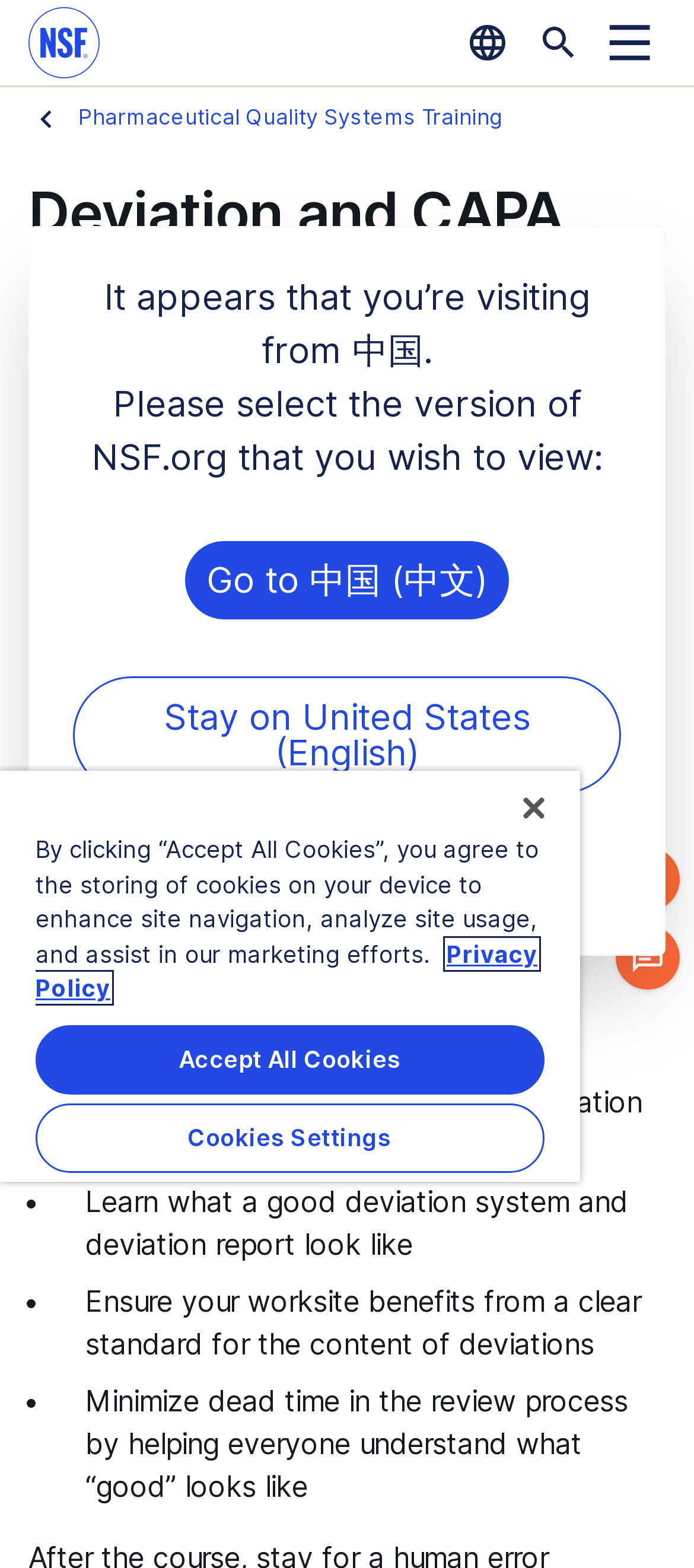Find the primary header on the webpage and provide its text.

Deviation and CAPA Management Training